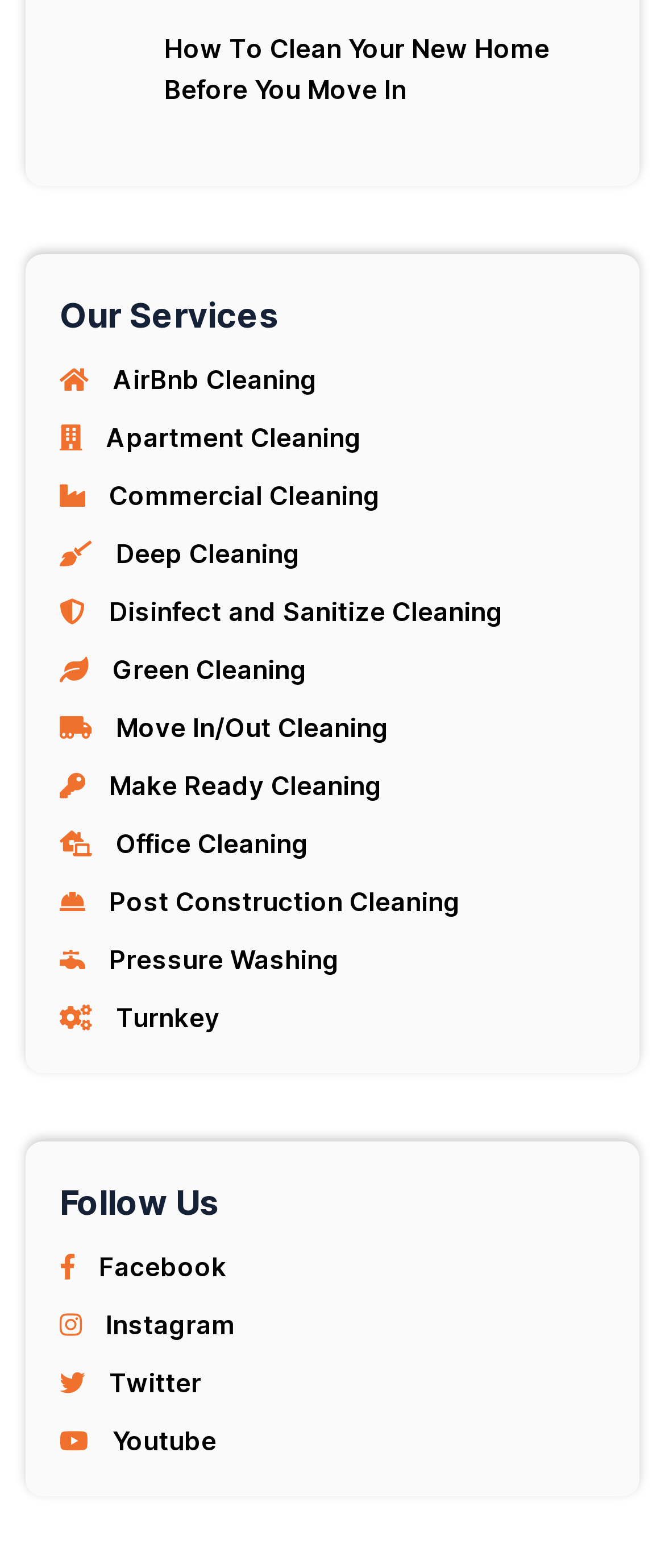How many social media platforms can you follow this company on?
Using the image, respond with a single word or phrase.

4